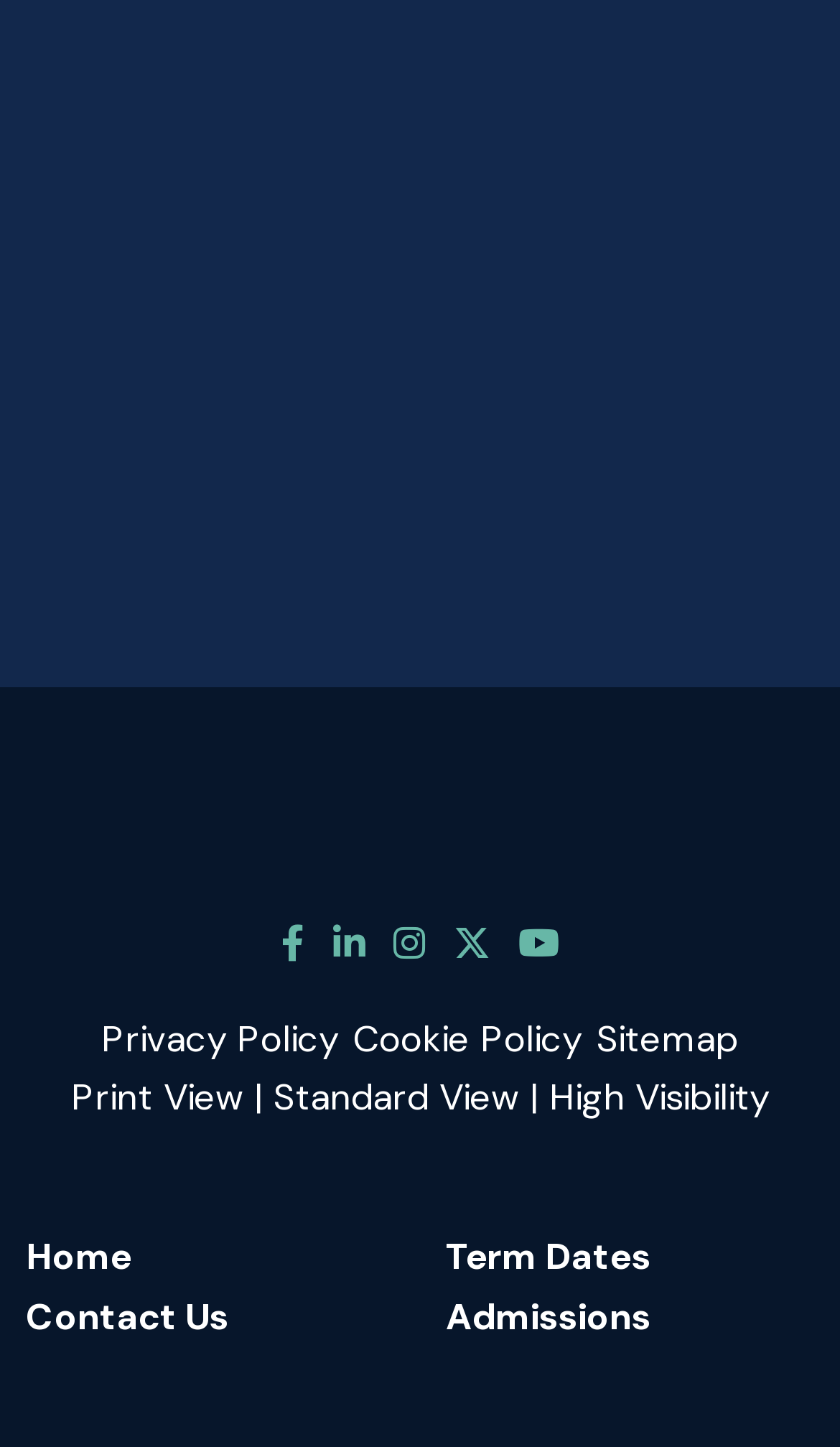What is the age range of girls mentioned?
Please respond to the question with as much detail as possible.

The StaticText element with the text 'Girls aged 7 - 13' is present on the webpage, indicating that the webpage is related to girls in this age range.